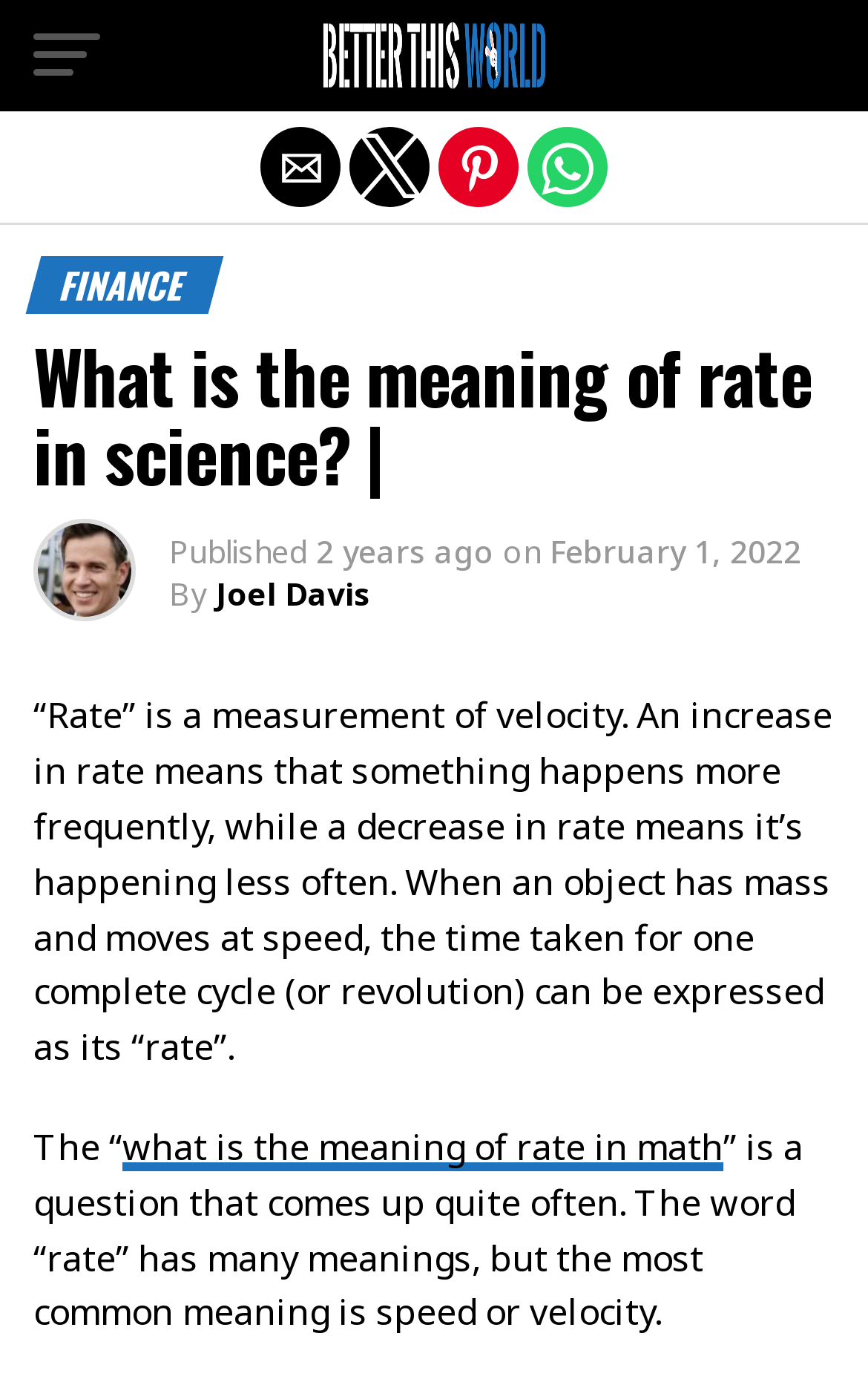Please determine the bounding box coordinates of the element's region to click for the following instruction: "Email Kirsten for freelance writing services".

None